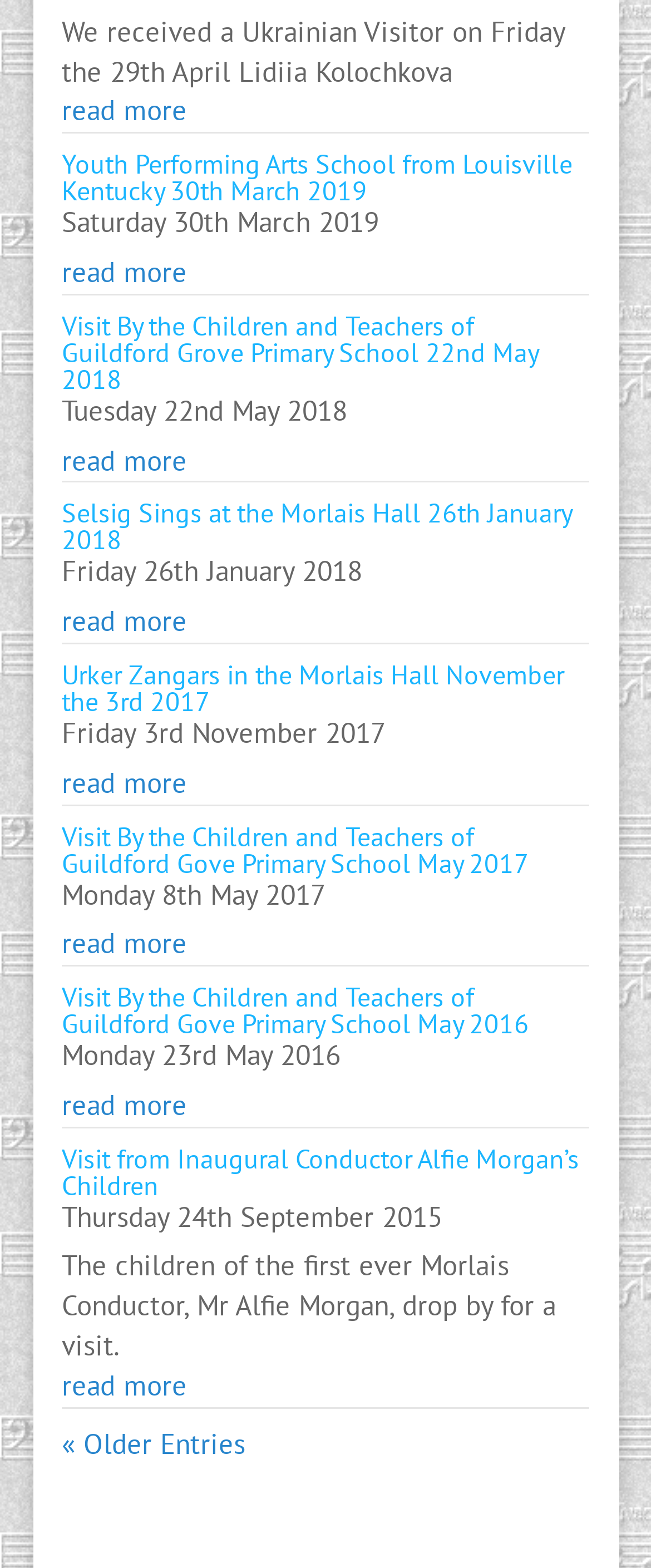Determine the bounding box coordinates for the area that needs to be clicked to fulfill this task: "read more about Youth Performing Arts School from Louisville Kentucky 30th March 2019". The coordinates must be given as four float numbers between 0 and 1, i.e., [left, top, right, bottom].

[0.095, 0.162, 0.905, 0.187]